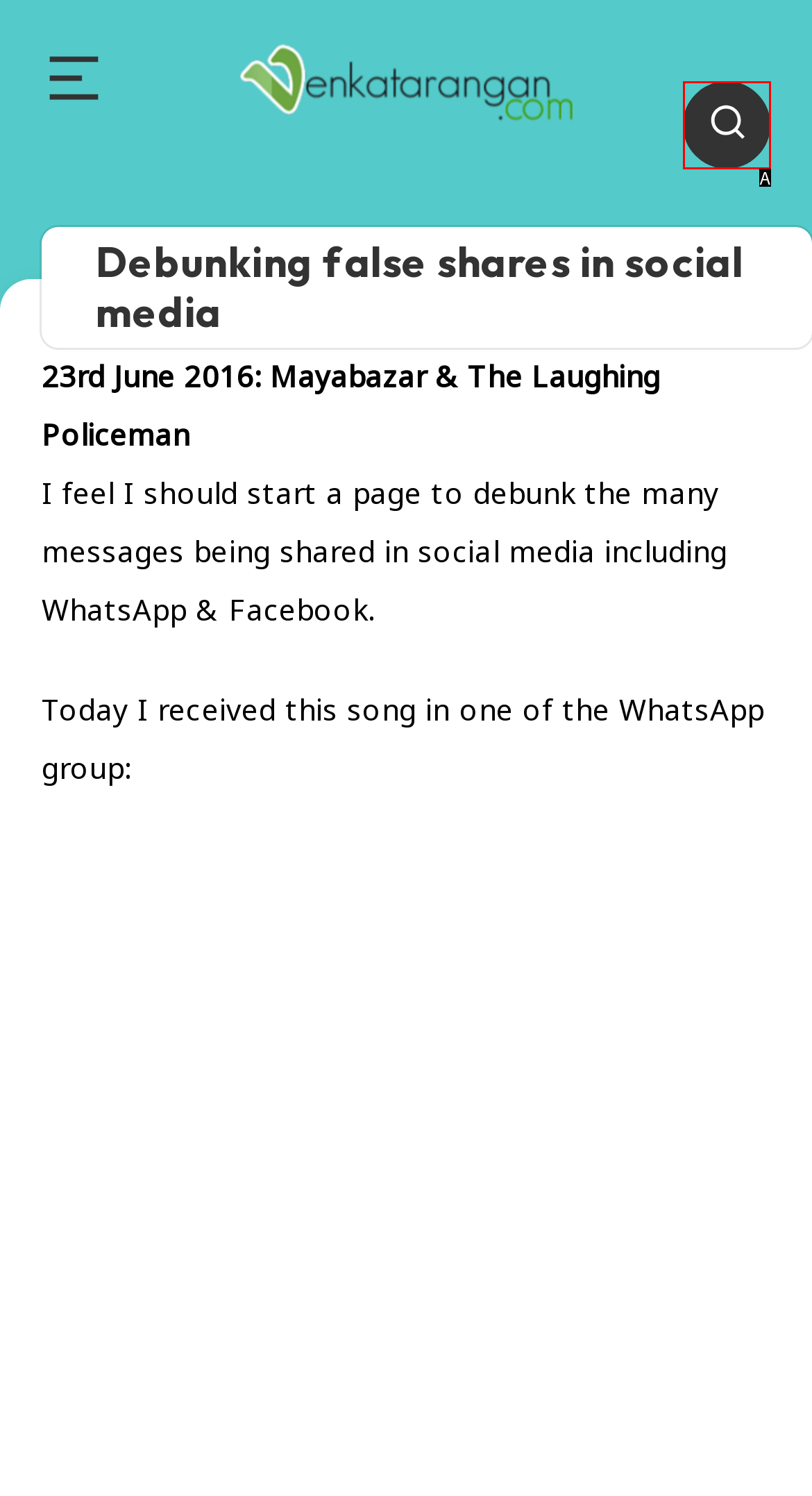From the description: aria-label="Search", select the HTML element that fits best. Reply with the letter of the appropriate option.

A